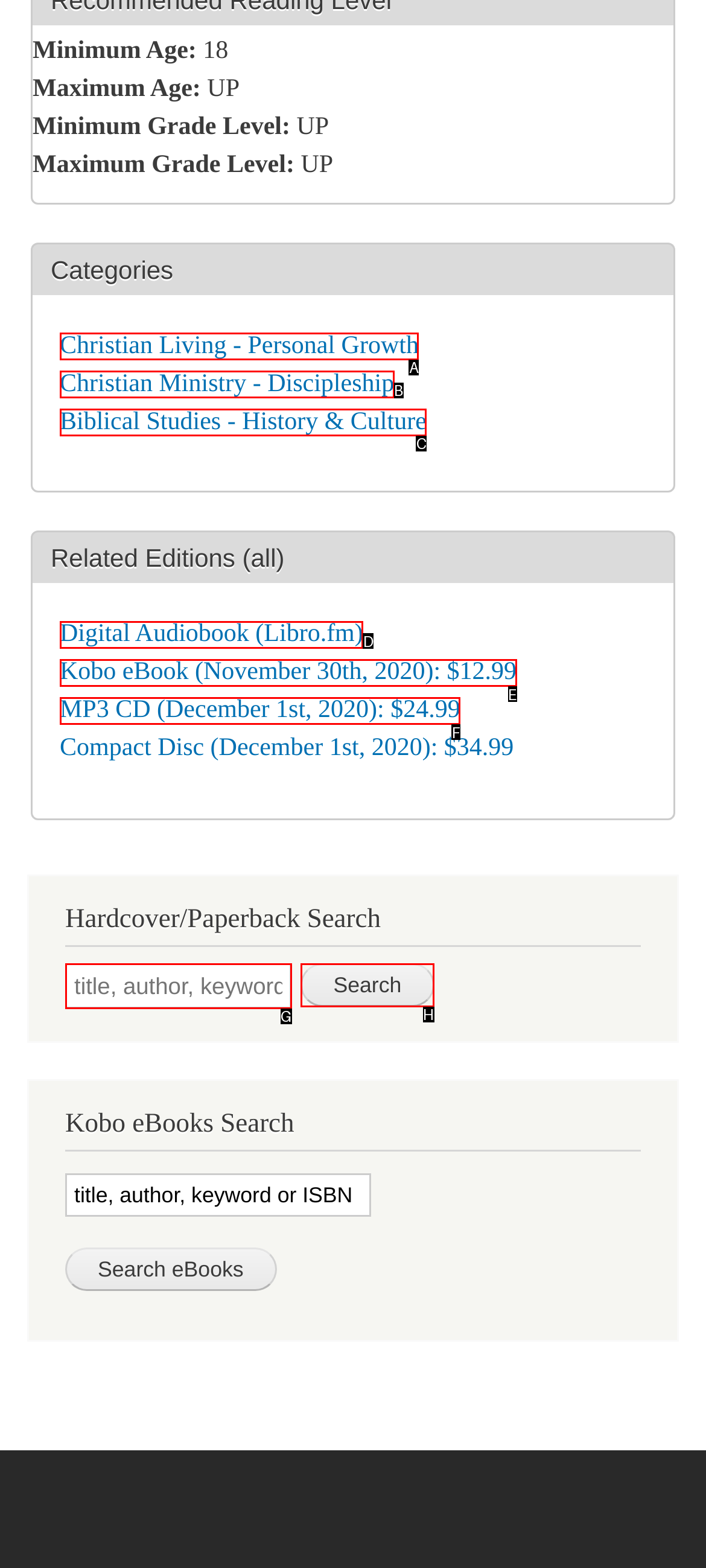Point out the option that best suits the description: parent_node: SEM Technology aria-label="Toggle navigation"
Indicate your answer with the letter of the selected choice.

None